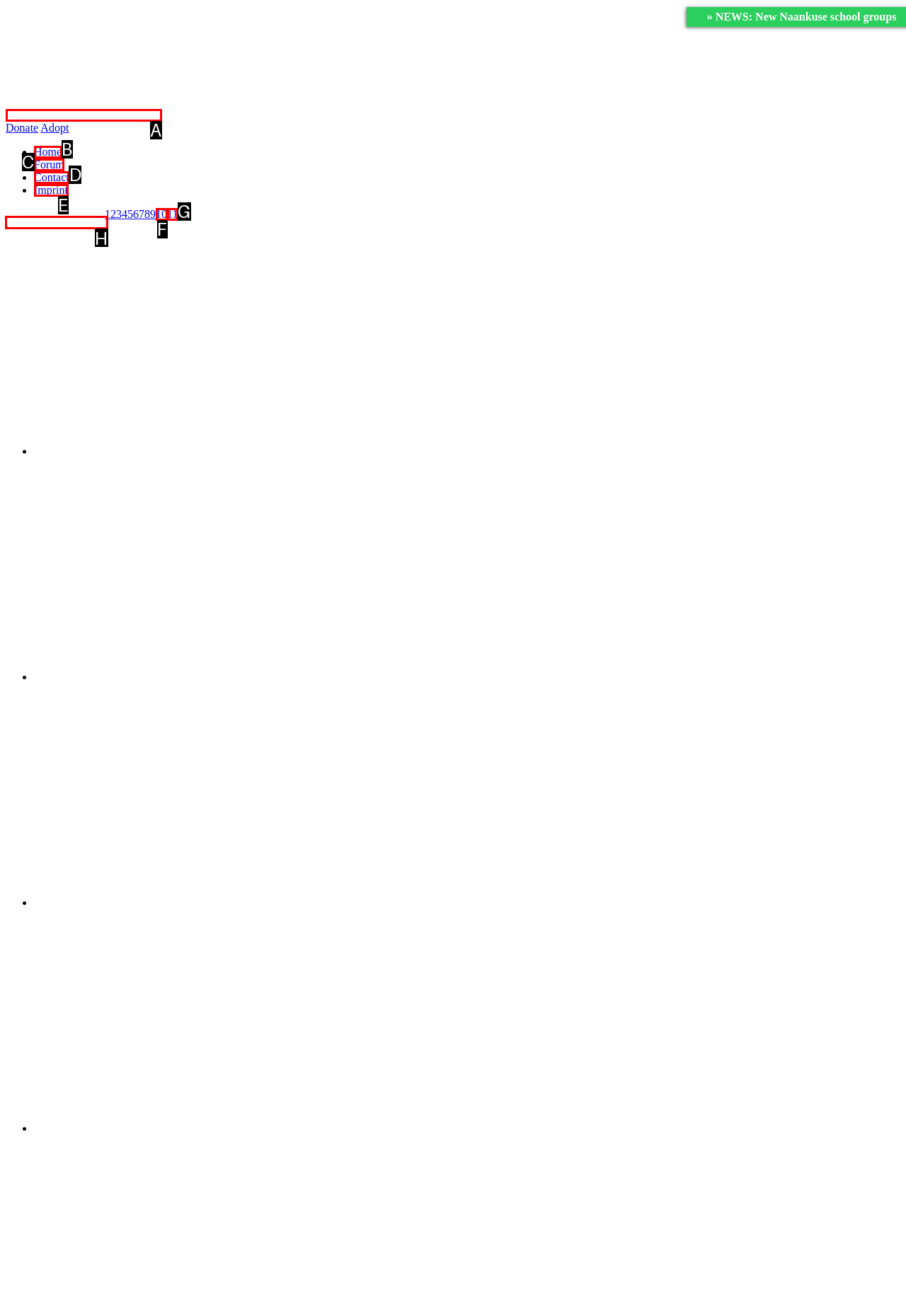From the given options, indicate the letter that corresponds to the action needed to complete this task: Search for something. Respond with only the letter.

H